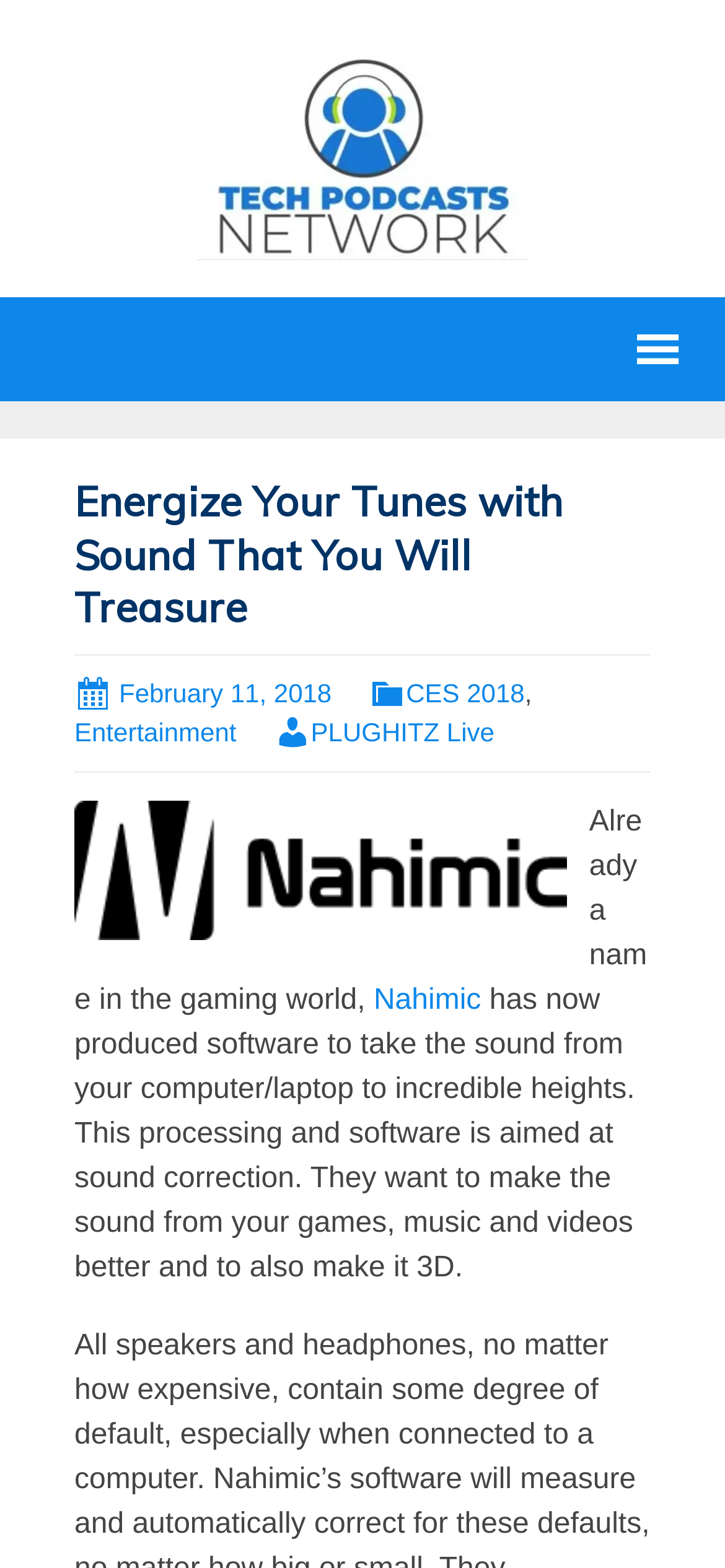What event is mentioned in the article?
Give a single word or phrase as your answer by examining the image.

CES 2018